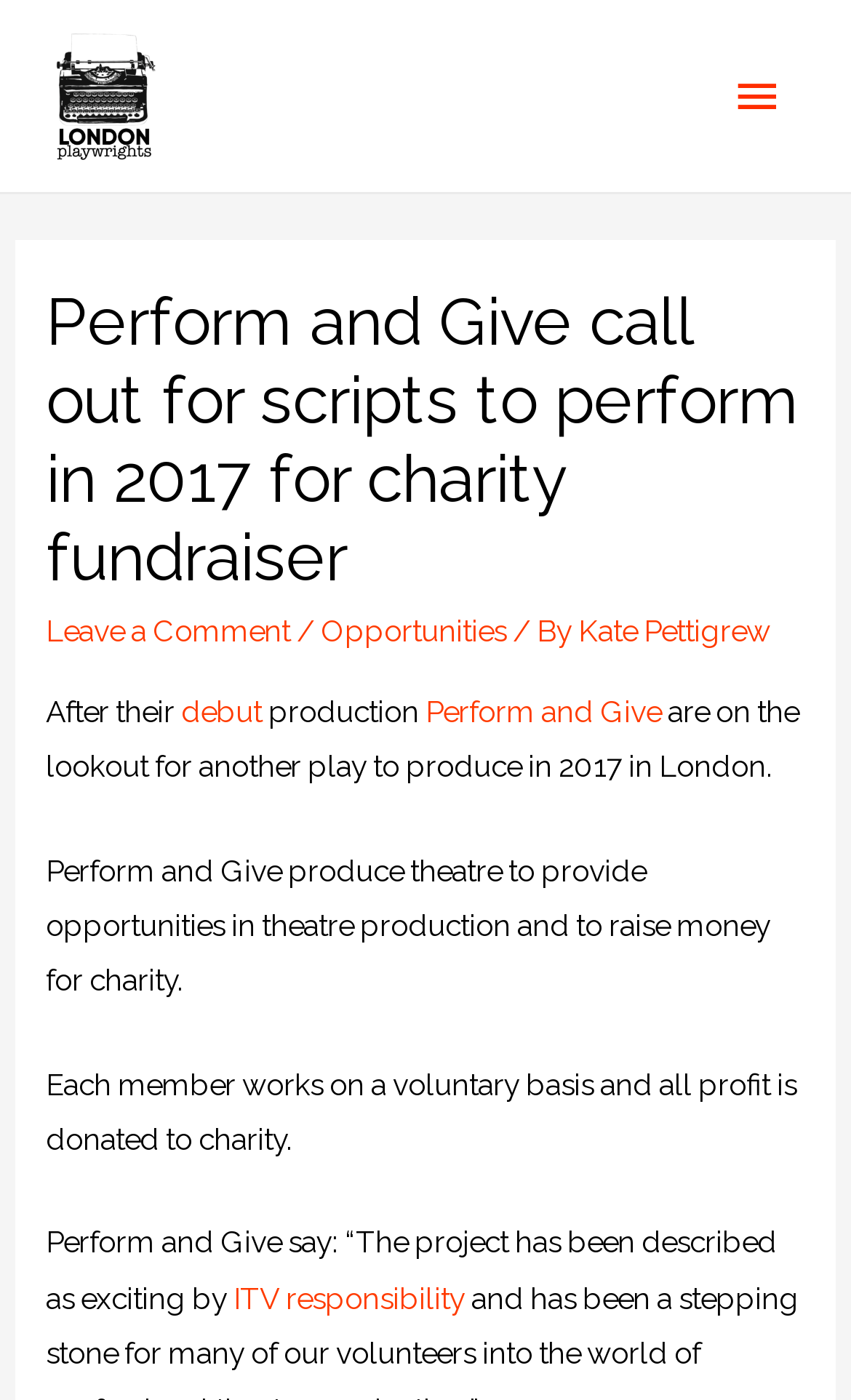How do Perform and Give members work?
Look at the webpage screenshot and answer the question with a detailed explanation.

The webpage states that each member of Perform and Give works on a voluntary basis, and all profit is donated to charity, as evident from the text 'Each member works on a voluntary basis and all profit is donated to charity.'